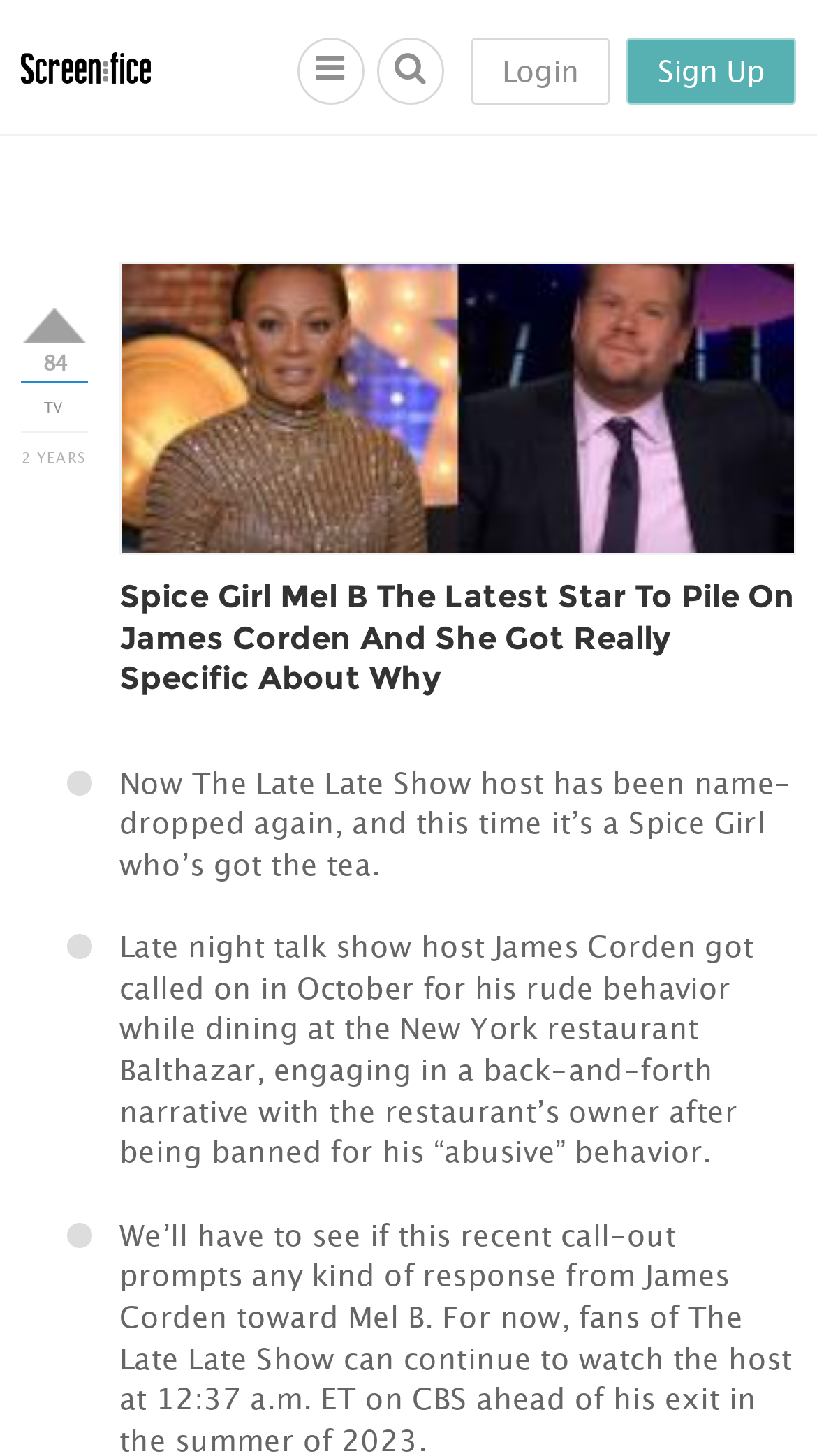Predict the bounding box of the UI element that fits this description: "Accept only necessary services".

None